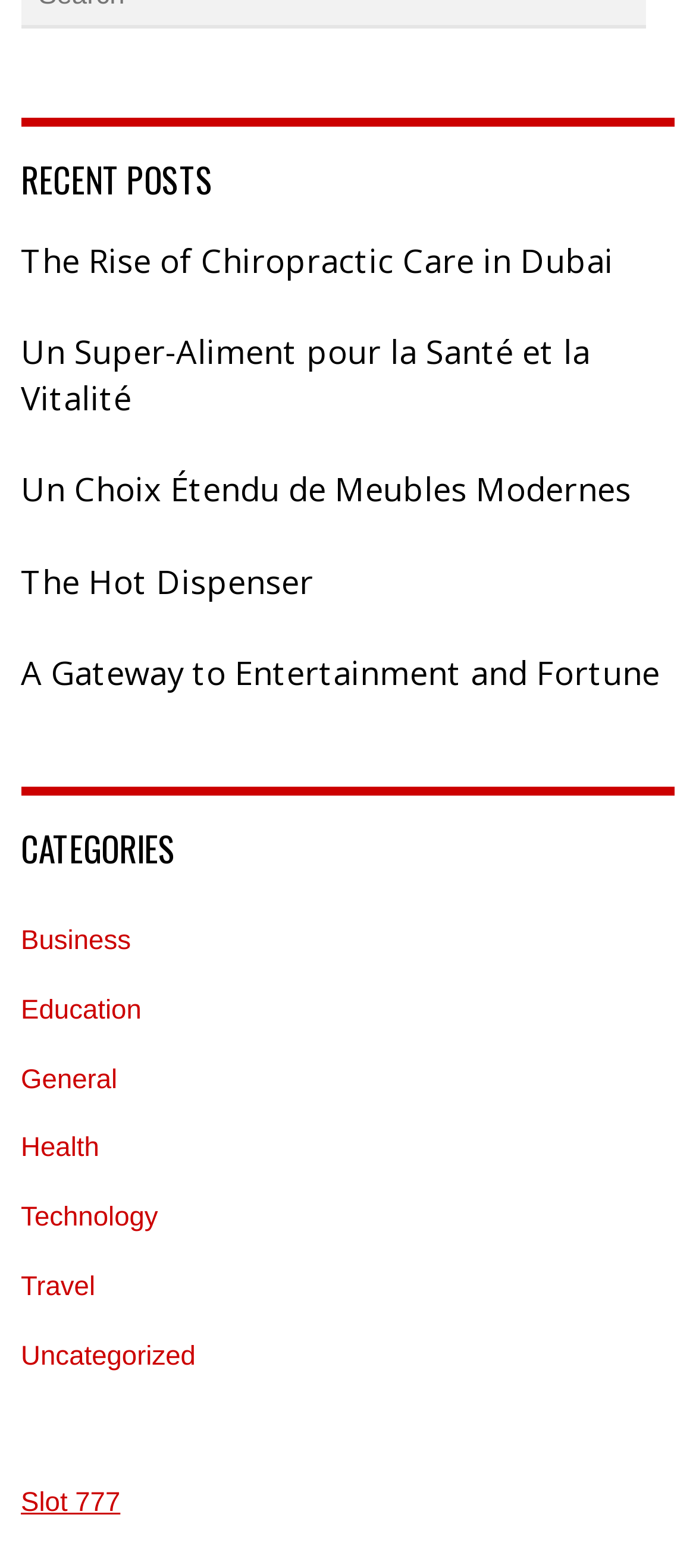How many categories are listed?
Please provide a single word or phrase as your answer based on the image.

7